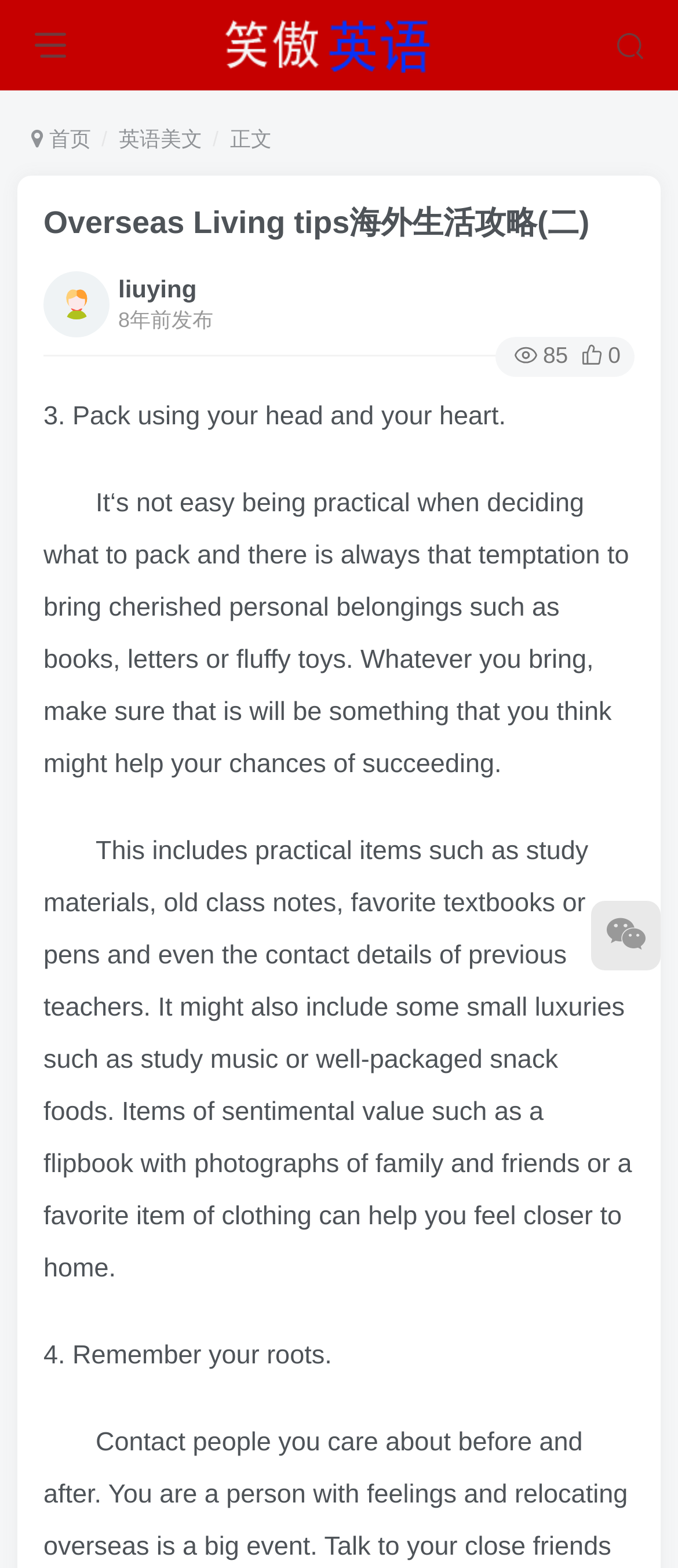Provide a short answer to the following question with just one word or phrase: What is the third tip for overseas living?

Pack using your head and your heart